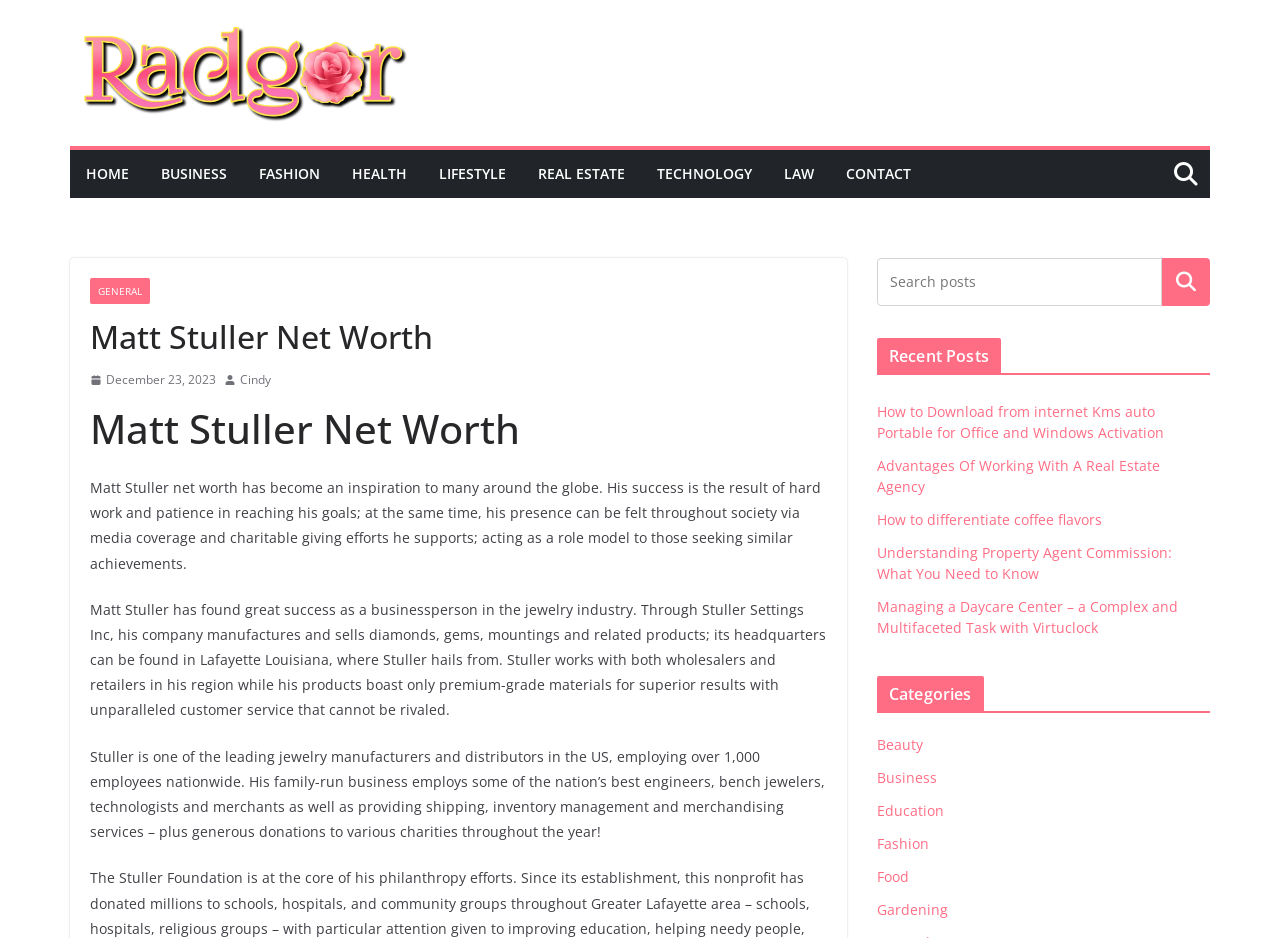Please indicate the bounding box coordinates of the element's region to be clicked to achieve the instruction: "Read the recent post about coffee flavors". Provide the coordinates as four float numbers between 0 and 1, i.e., [left, top, right, bottom].

[0.685, 0.544, 0.861, 0.564]